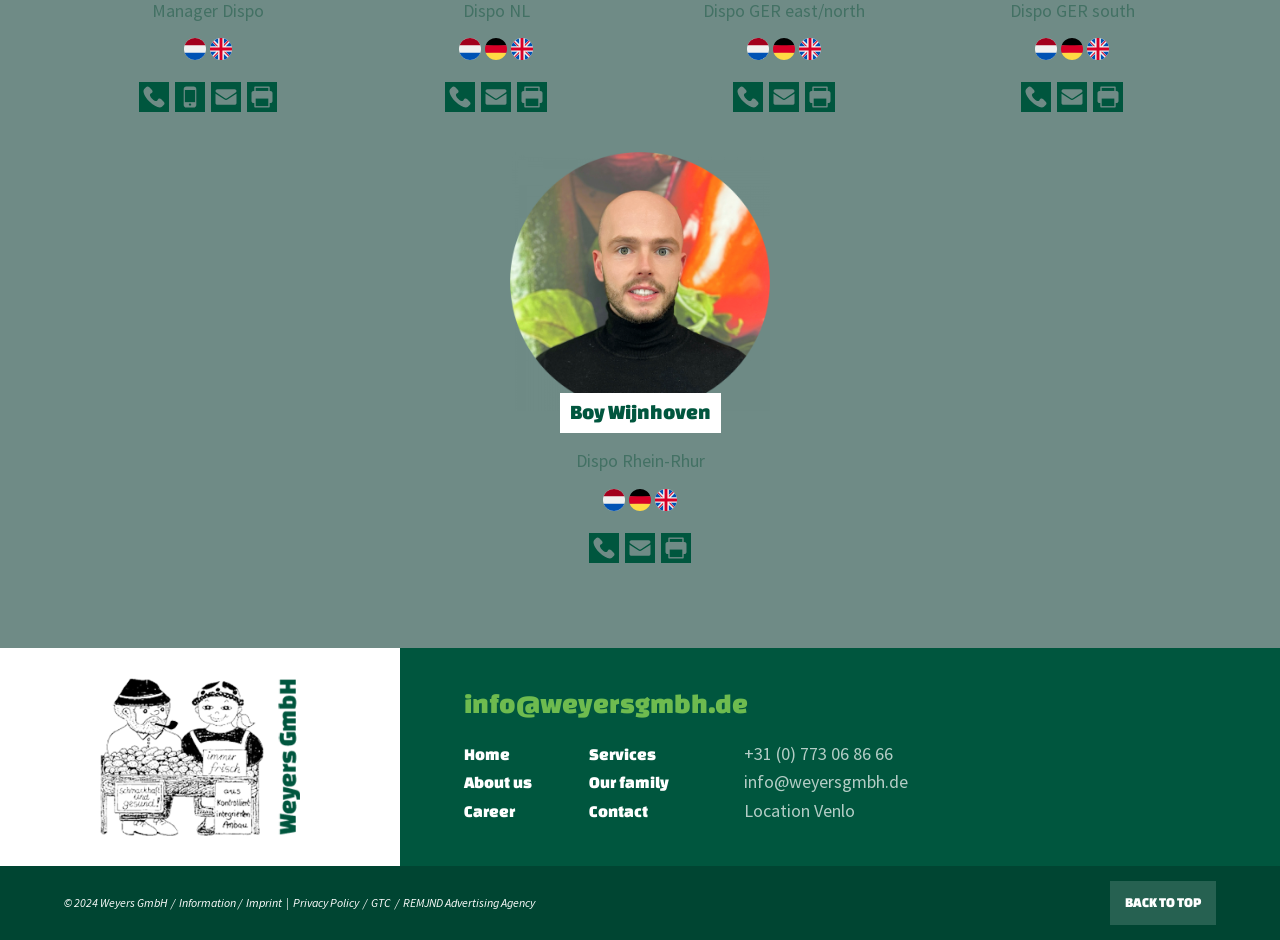Identify the coordinates of the bounding box for the element that must be clicked to accomplish the instruction: "Go to the career page".

[0.362, 0.848, 0.46, 0.879]